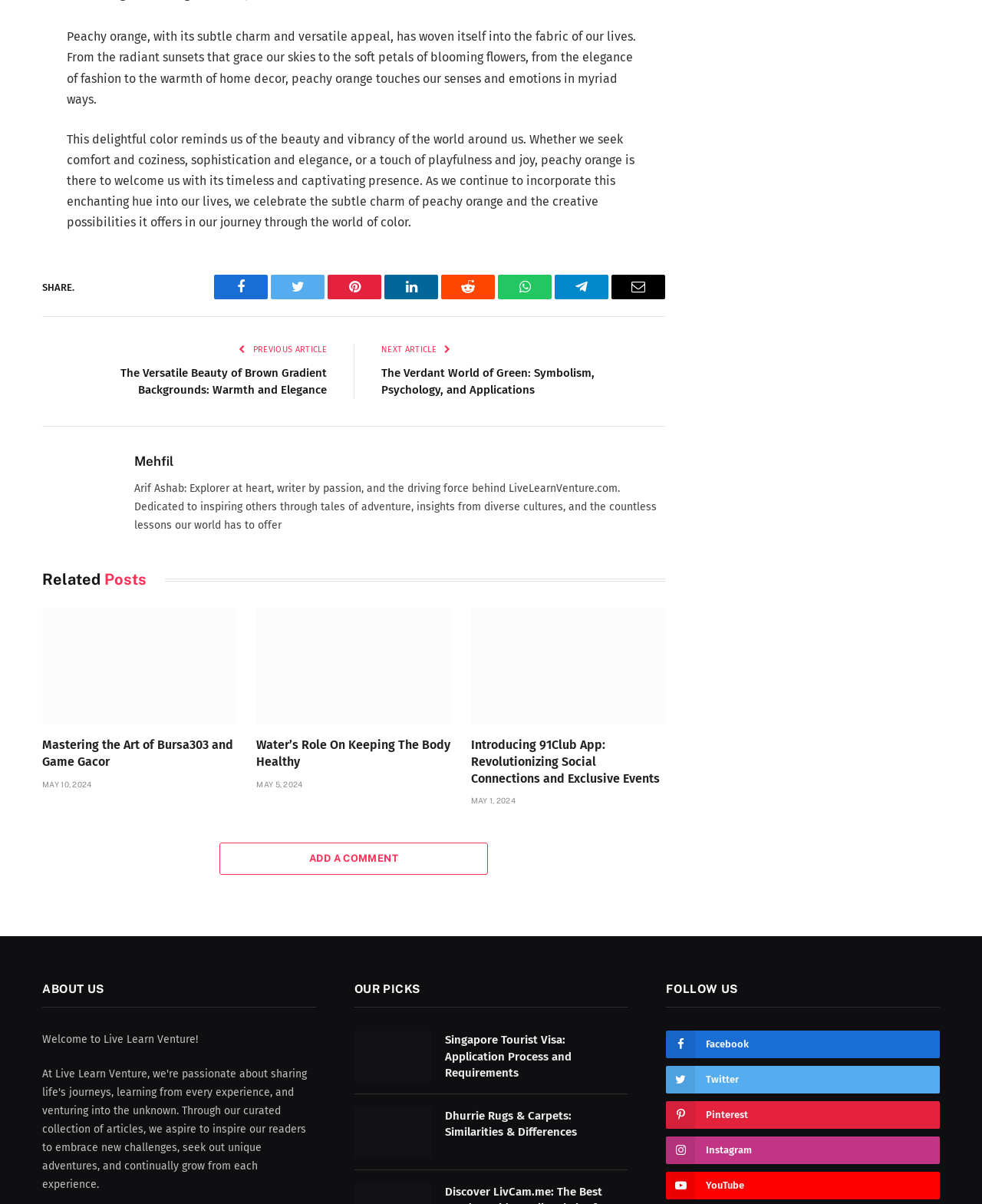Can you identify the bounding box coordinates of the clickable region needed to carry out this instruction: 'Add a comment'? The coordinates should be four float numbers within the range of 0 to 1, stated as [left, top, right, bottom].

[0.223, 0.7, 0.497, 0.727]